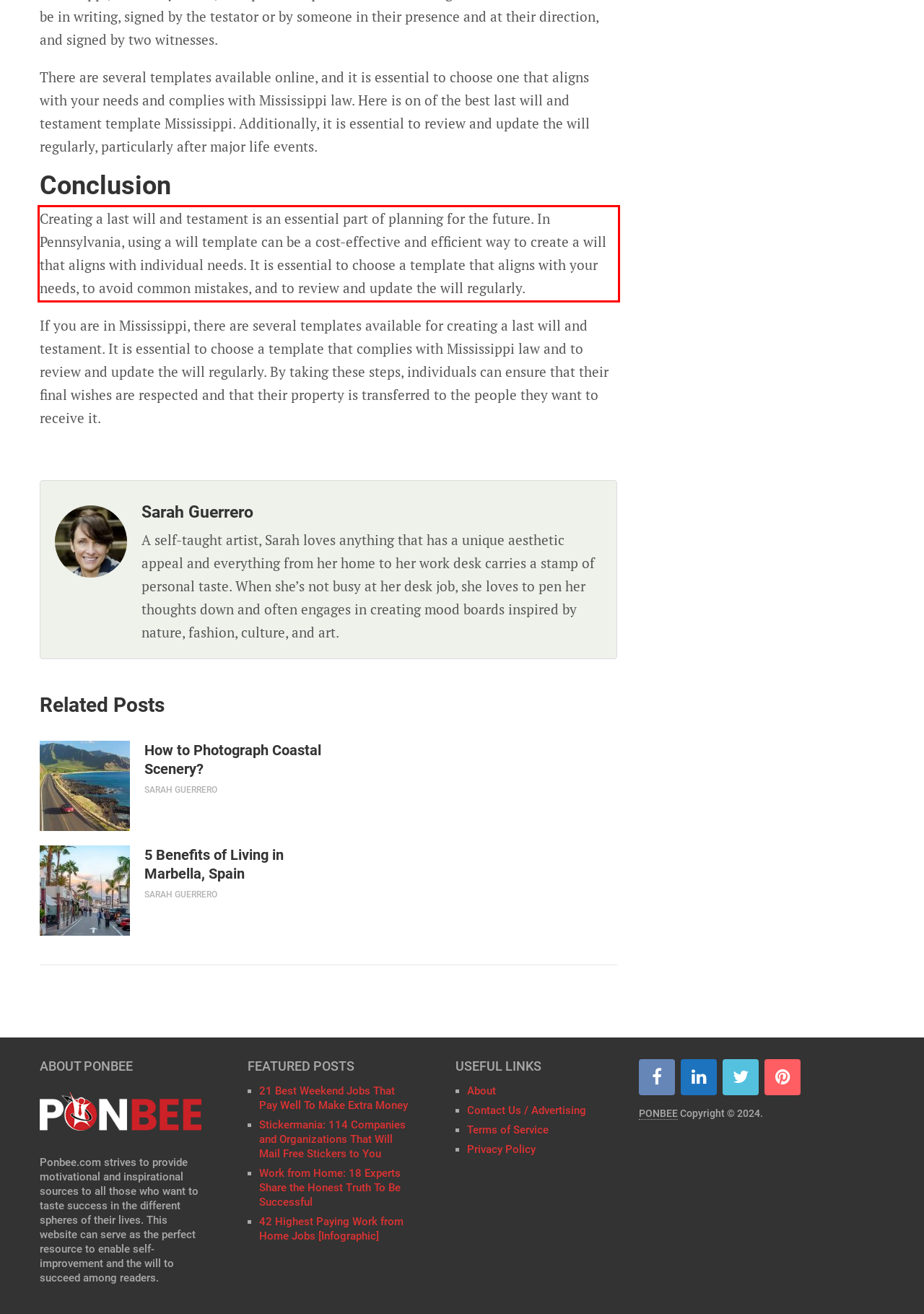Locate the red bounding box in the provided webpage screenshot and use OCR to determine the text content inside it.

Creating a last will and testament is an essential part of planning for the future. In Pennsylvania, using a will template can be a cost-effective and efficient way to create a will that aligns with individual needs. It is essential to choose a template that aligns with your needs, to avoid common mistakes, and to review and update the will regularly.